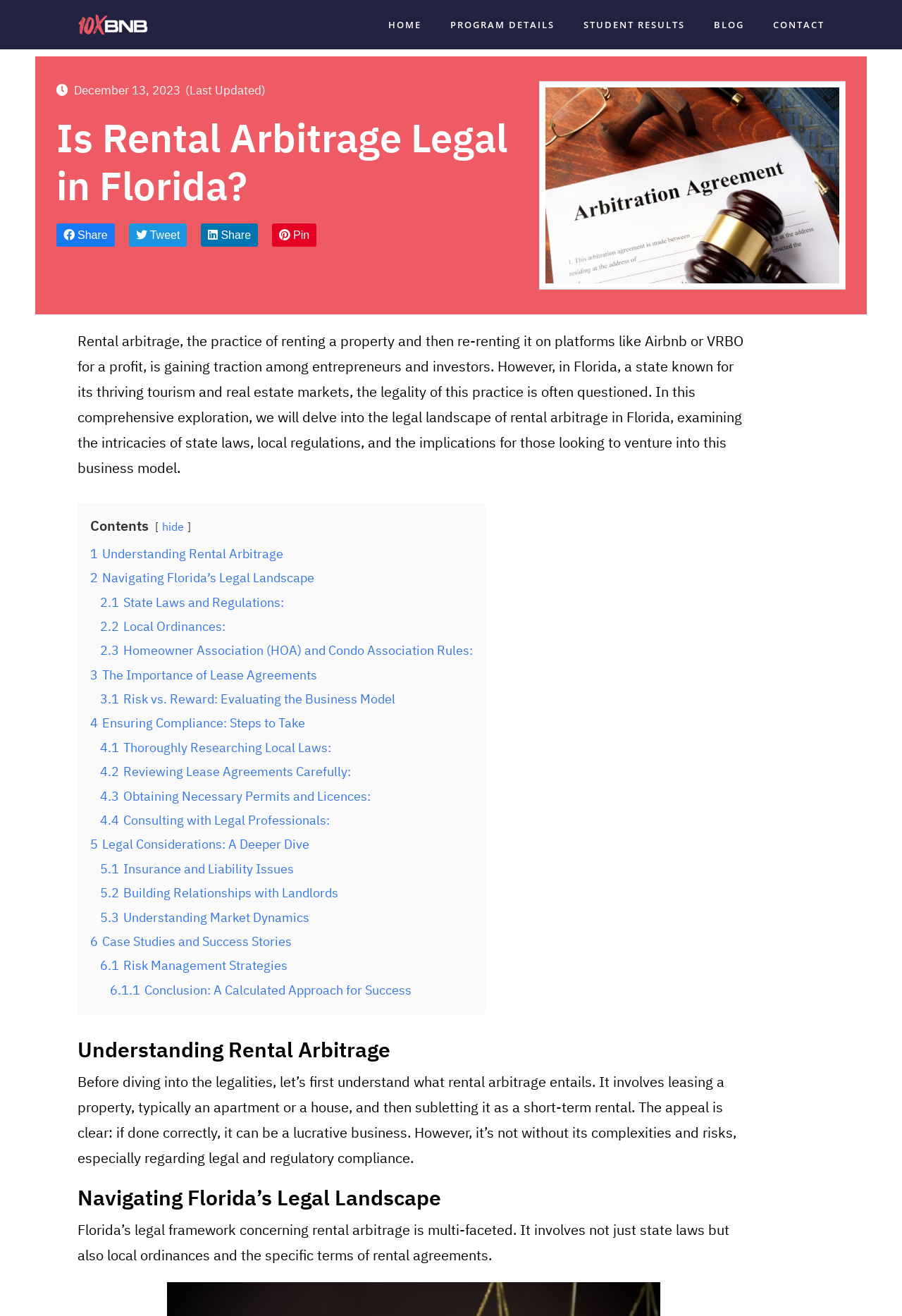Please identify the bounding box coordinates of the element that needs to be clicked to perform the following instruction: "Click PROGRAM DETAILS".

[0.499, 0.014, 0.615, 0.024]